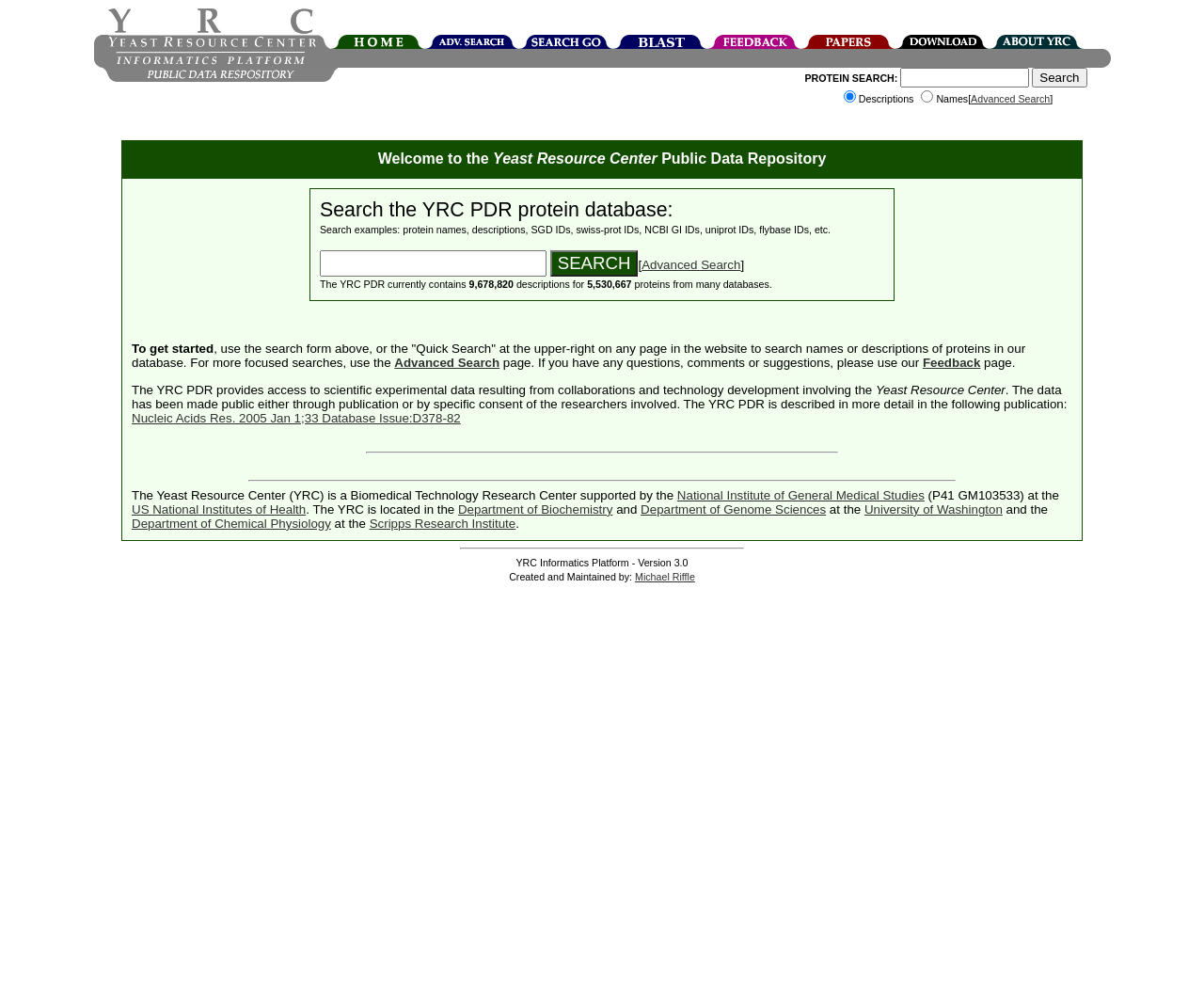Who is the creator and maintainer of the YRC Informatics Platform?
Please provide a detailed and thorough answer to the question.

The answer can be found in the link element that says 'Created and Maintained by: Michael Riffle' at the bottom of the webpage.